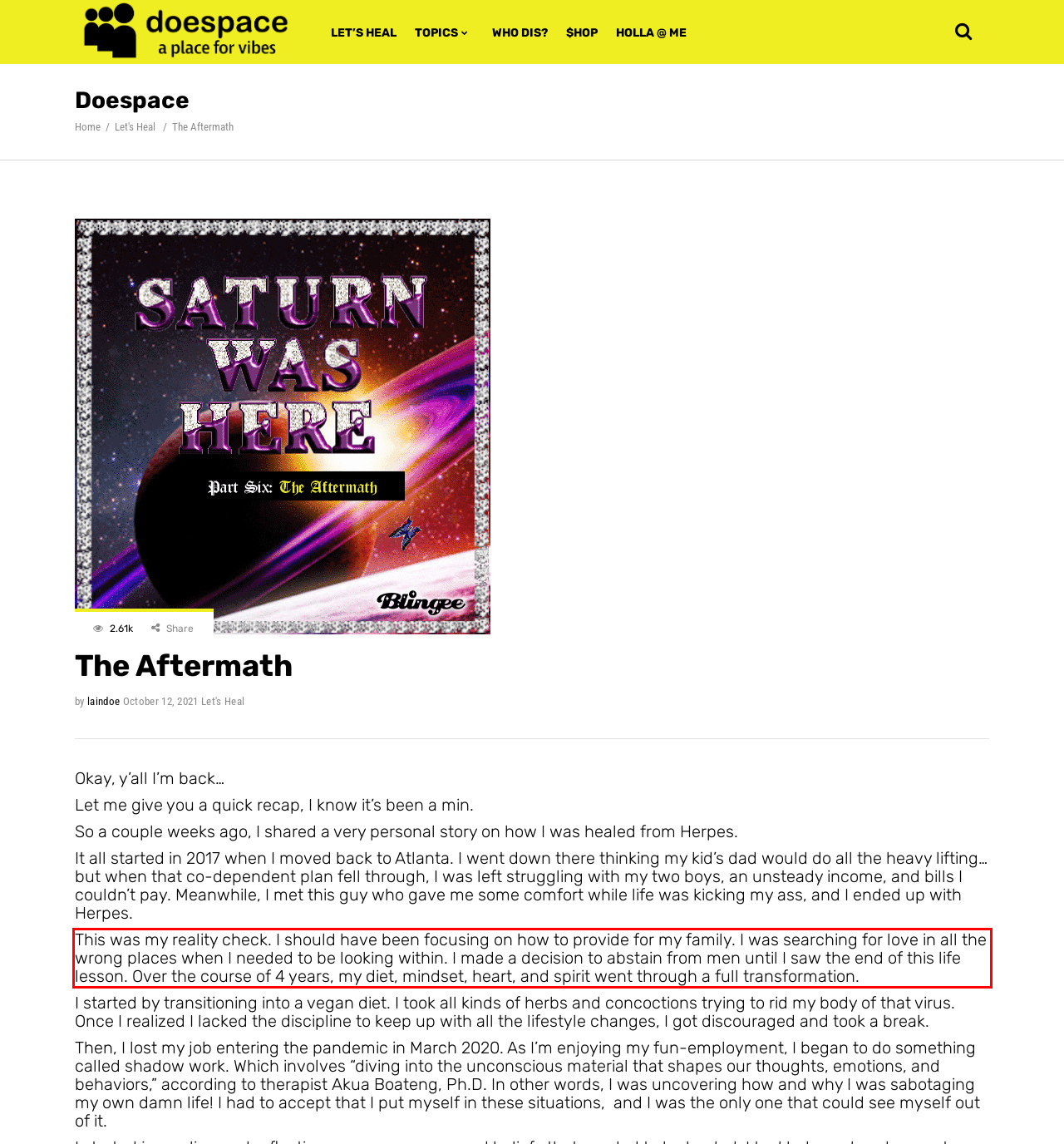Using the webpage screenshot, recognize and capture the text within the red bounding box.

This was my reality check. I should have been focusing on how to provide for my family. I was searching for love in all the wrong places when I needed to be looking within. I made a decision to abstain from men until I saw the end of this life lesson. Over the course of 4 years, my diet, mindset, heart, and spirit went through a full transformation.